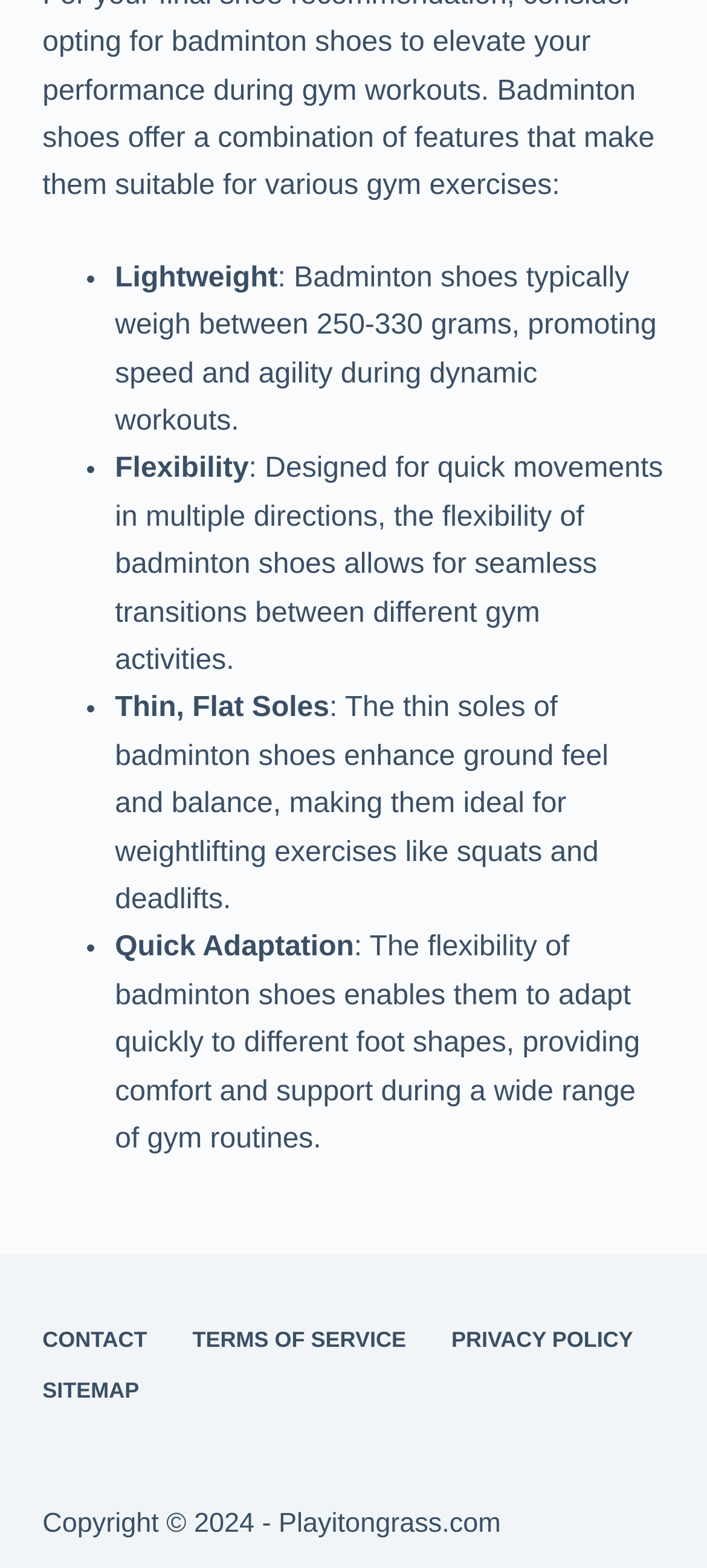What is the recommended shoe type for gym workouts?
Answer the question with as much detail as you can, using the image as a reference.

The webpage recommends badminton shoes for gym workouts due to their lightweight, flexible, and thin, flat soles, which make them suitable for various gym exercises.